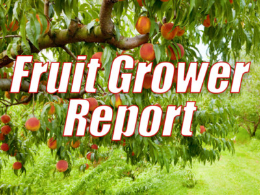List and describe all the prominent features within the image.

The image features a vibrant scene showcasing peach trees laden with ripe peaches, set against a lush green backdrop that highlights the beauty of fruit cultivation. Prominently displayed in bold red letters is the title "Fruit Grower Report," suggesting that this image is associated with an article or feature focusing on agricultural practices, particularly in fruit growing. This combination of natural imagery and informative text conveys a sense of freshness and relevance to those interested in agriculture and horticulture.